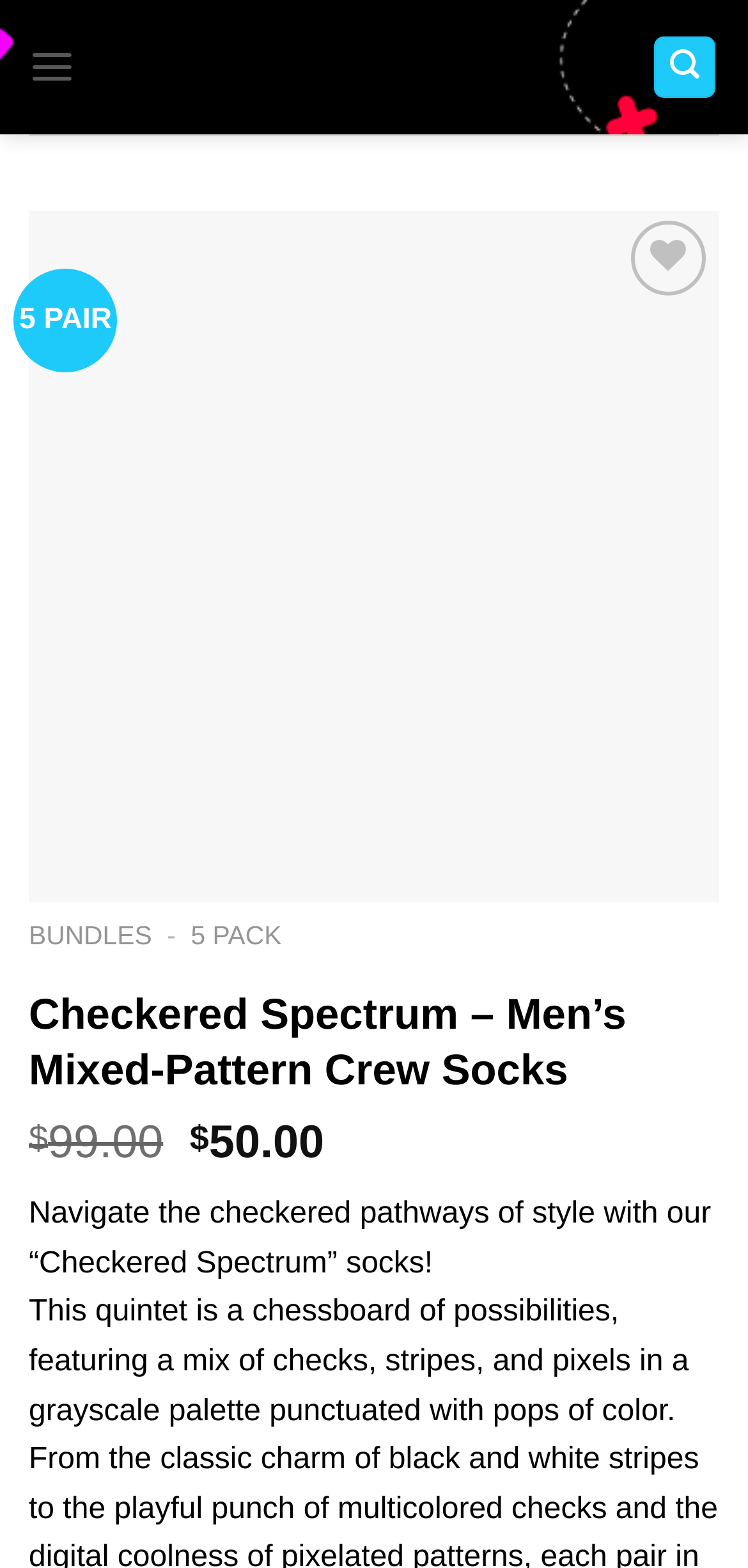Answer succinctly with a single word or phrase:
What is the original price of the socks?

$99.00